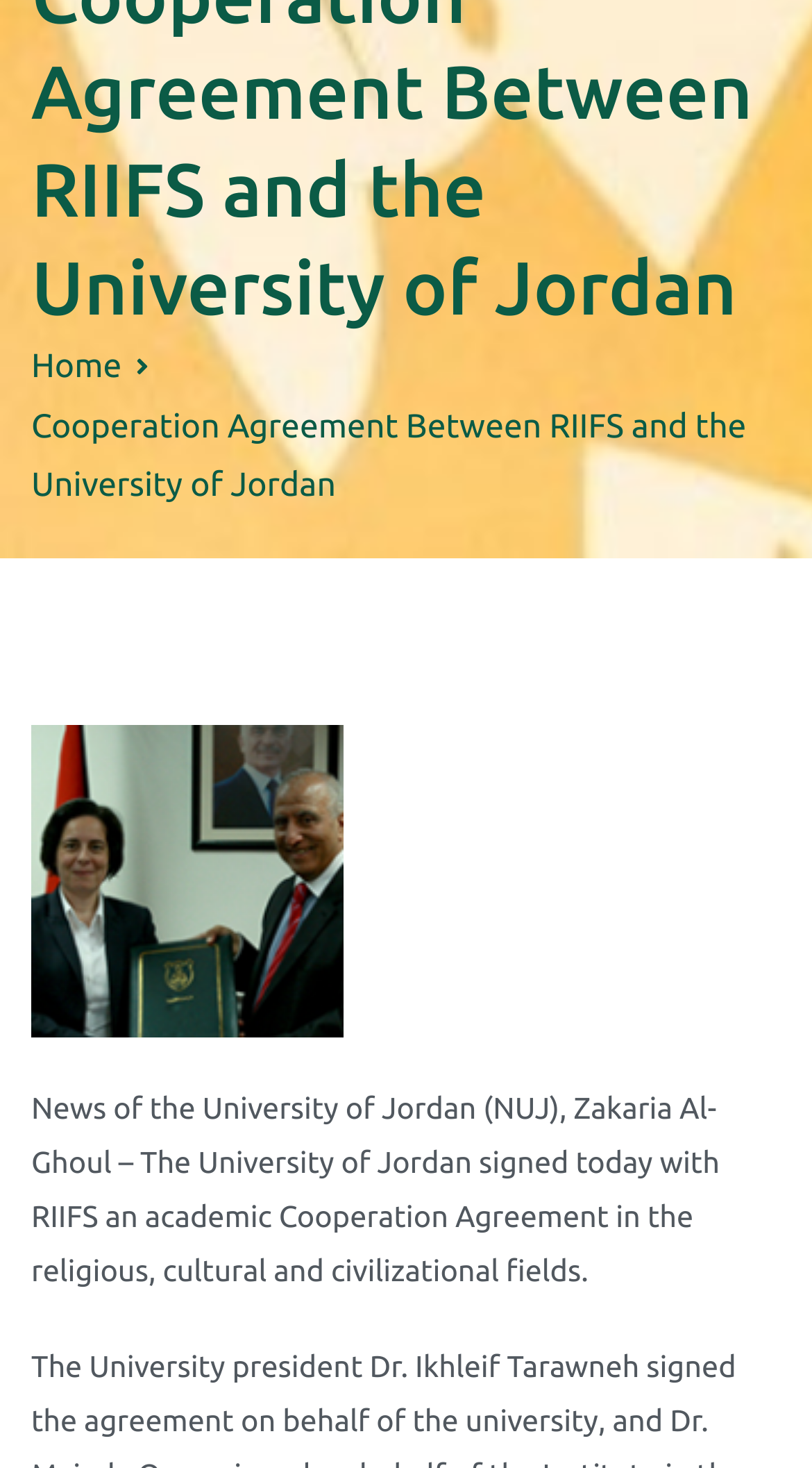Predict the bounding box of the UI element that fits this description: "Home".

[0.038, 0.237, 0.15, 0.262]